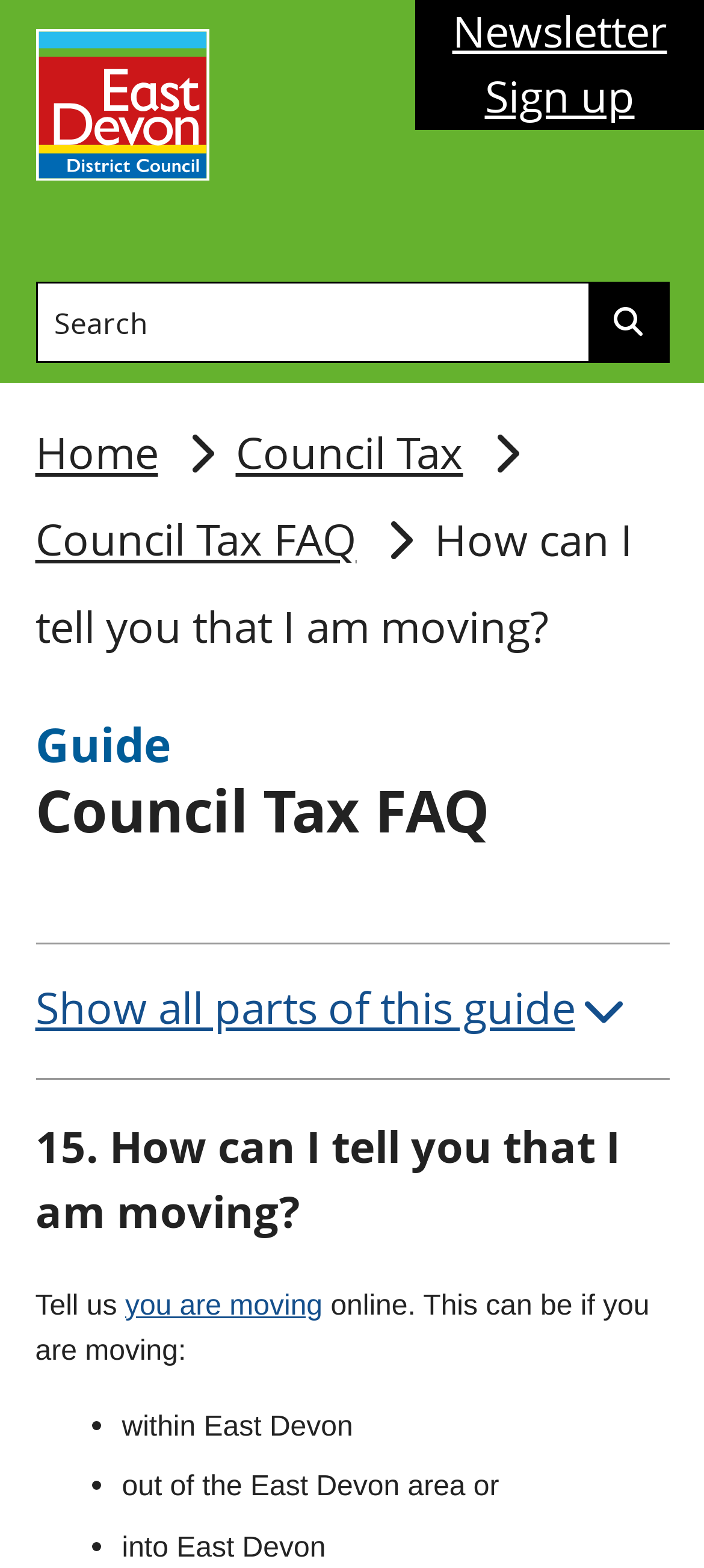Determine the bounding box for the HTML element described here: "you are moving". The coordinates should be given as [left, top, right, bottom] with each number being a float between 0 and 1.

[0.178, 0.823, 0.458, 0.842]